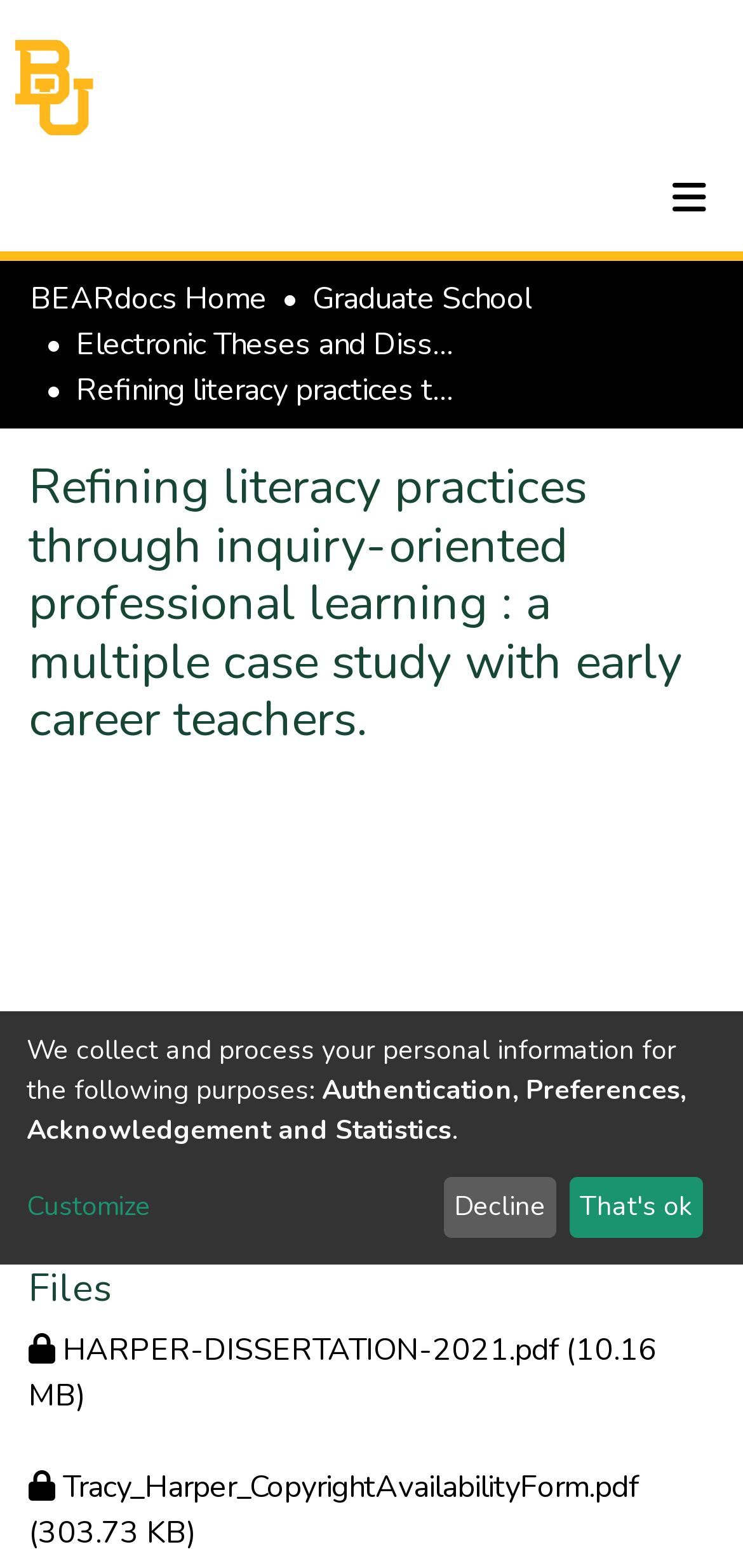What is the language of the webpage?
Utilize the image to construct a detailed and well-explained answer.

I found the answer by looking at the language switch button at the top of the page, which suggests that the webpage is currently in English.